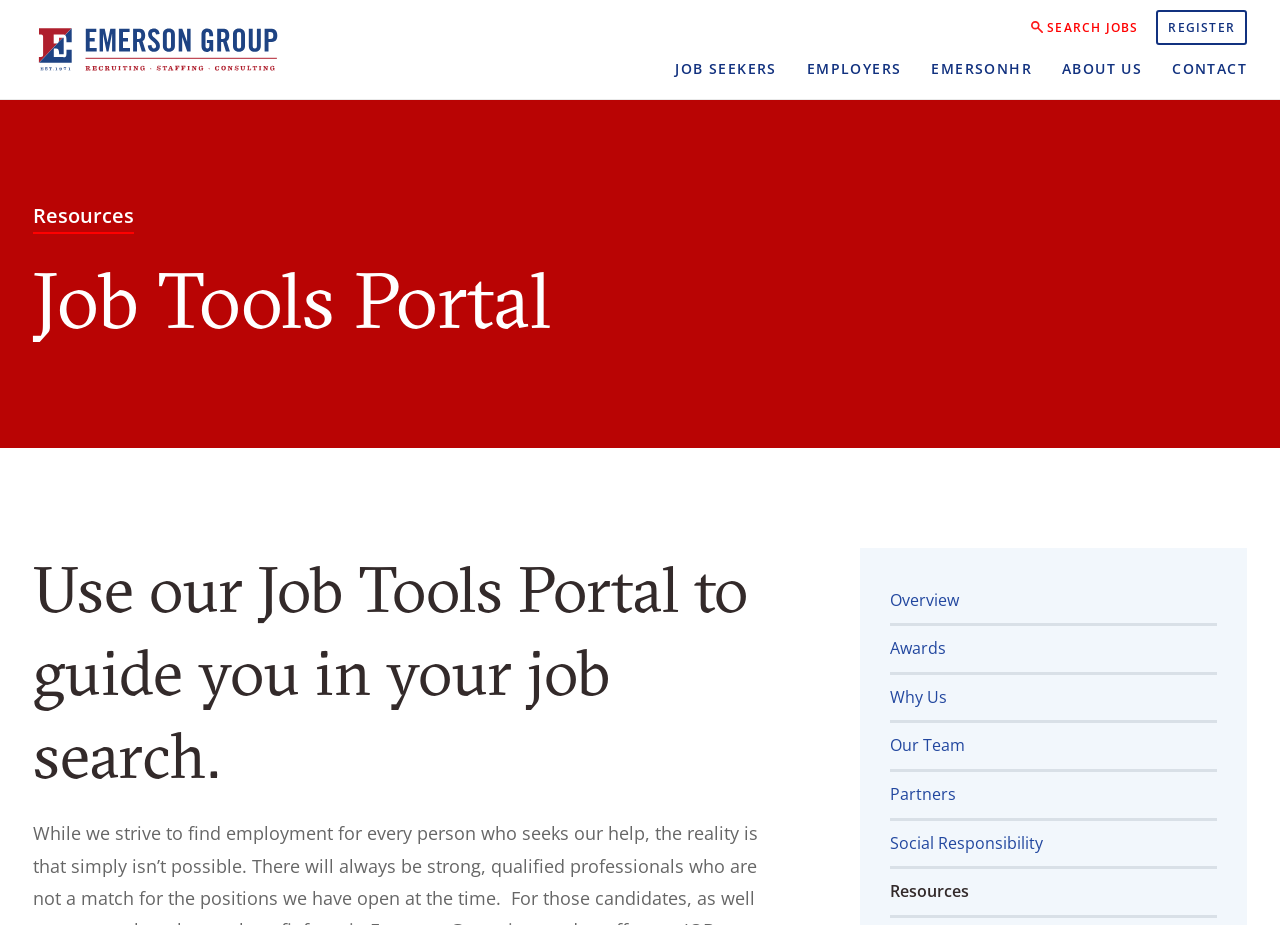Calculate the bounding box coordinates for the UI element based on the following description: "Emerson Group, Inc". Ensure the coordinates are four float numbers between 0 and 1, i.e., [left, top, right, bottom].

[0.026, 0.018, 0.223, 0.089]